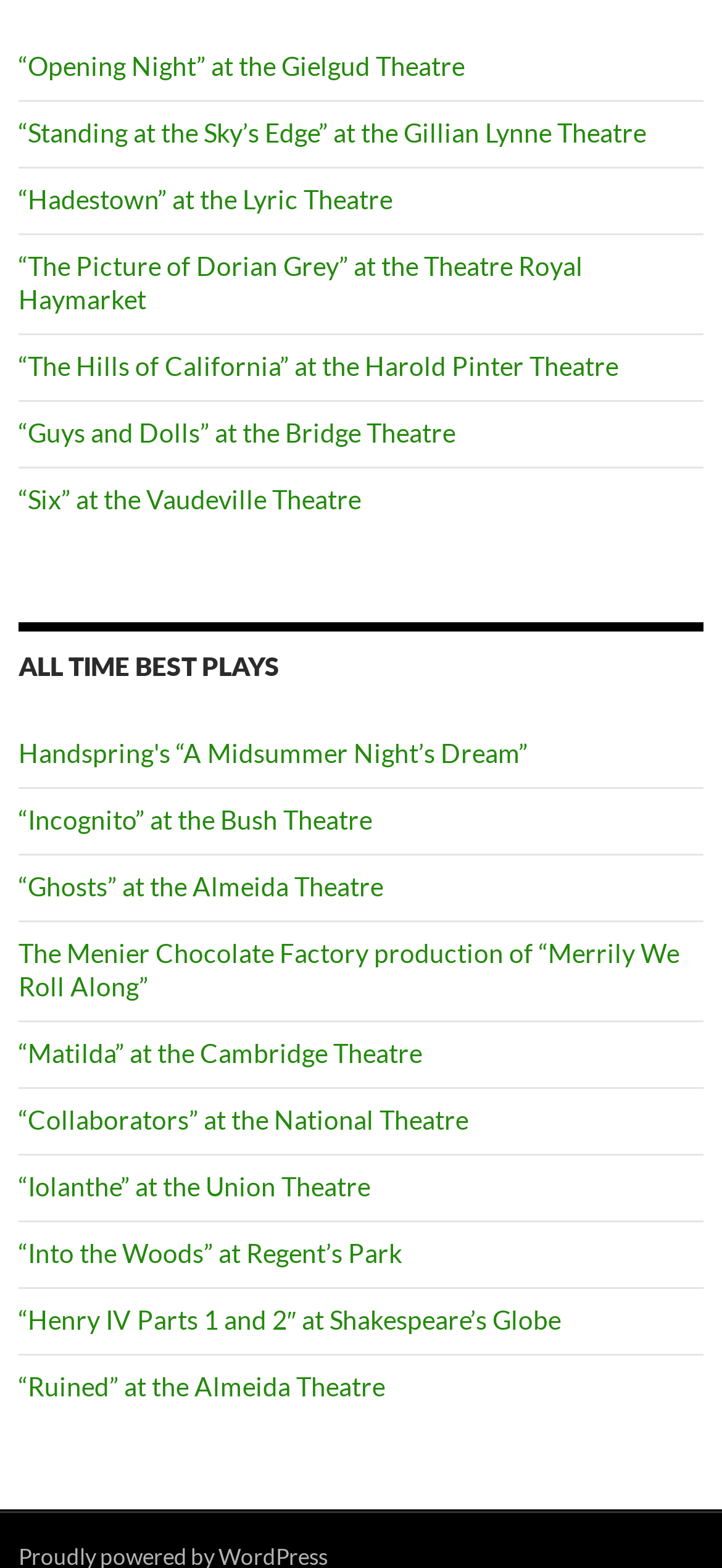How many sections are on this webpage?
Look at the image and answer the question using a single word or phrase.

2